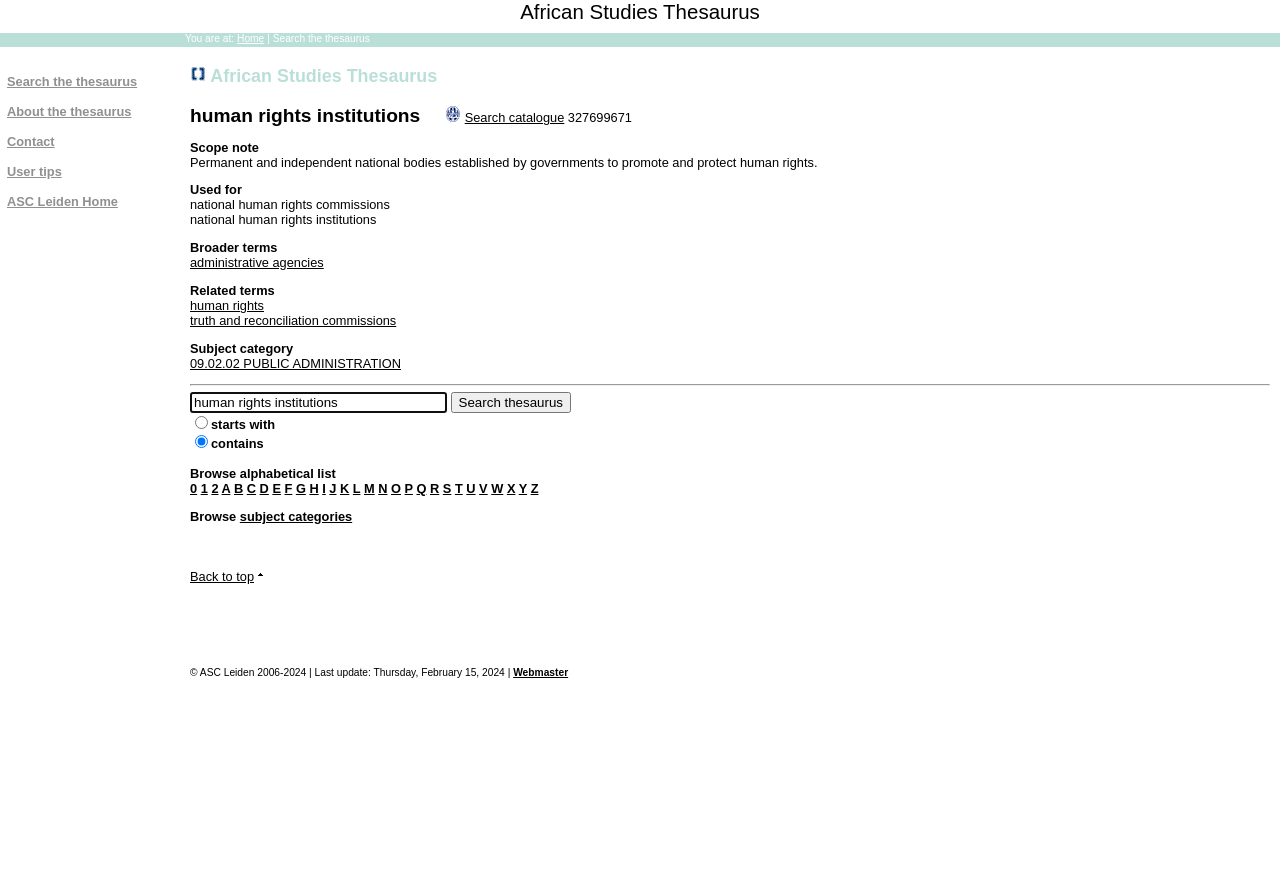Please reply to the following question using a single word or phrase: 
What is the subject category of the current page?

09.02.02 PUBLIC ADMINISTRATION